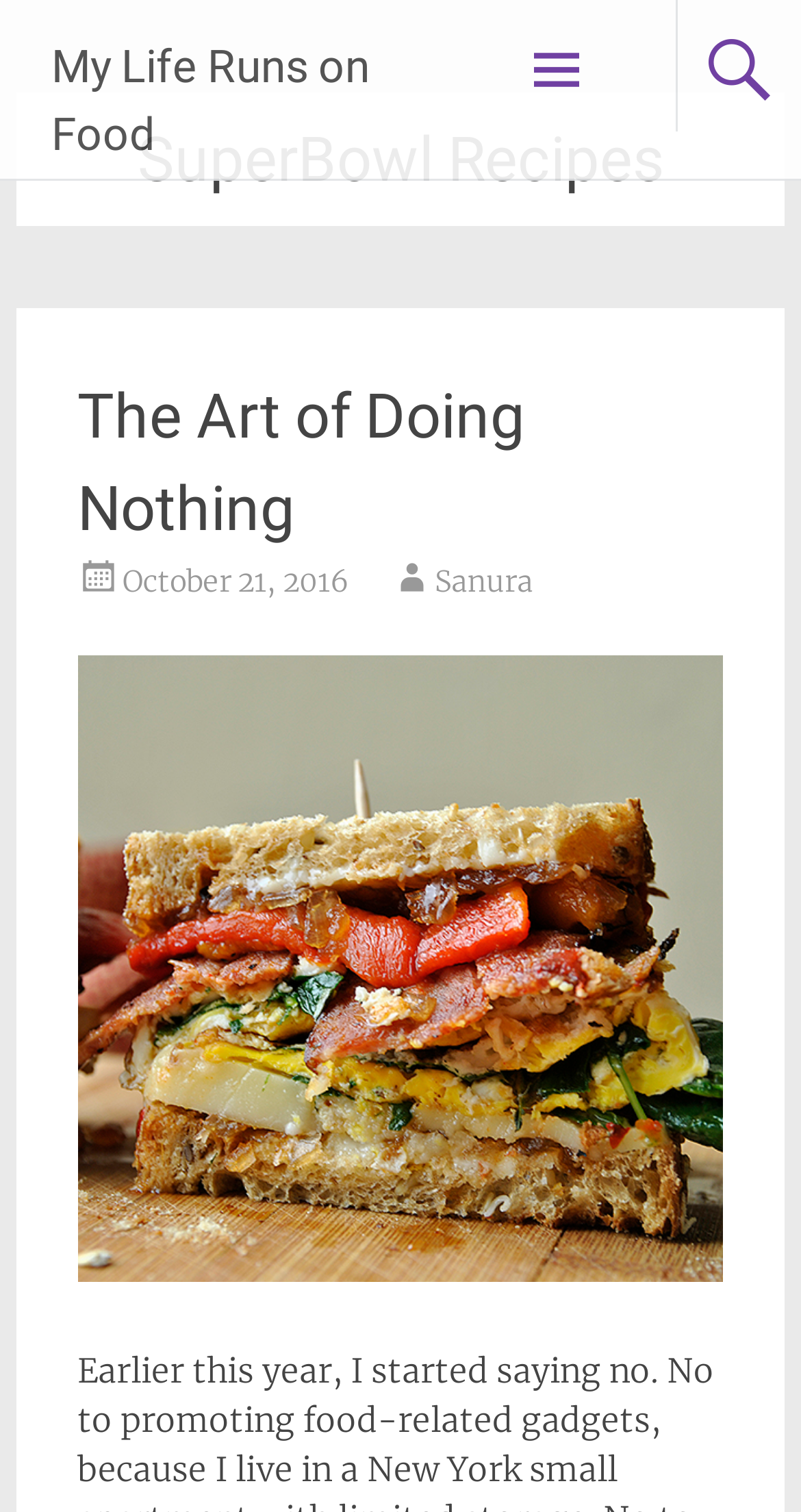Please provide a one-word or phrase answer to the question: 
Who wrote the article 'The Art of Doing Nothing'?

Sanura